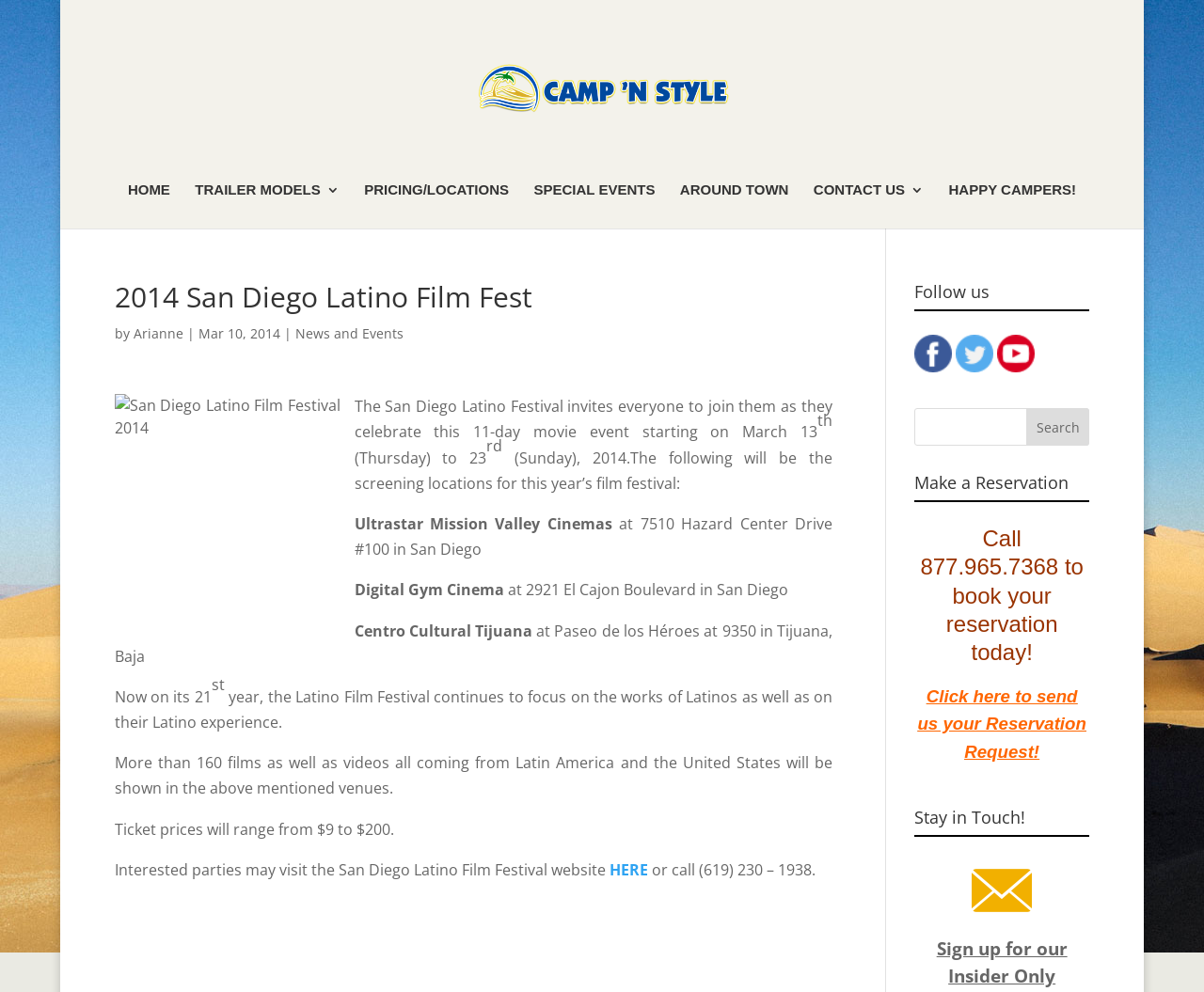Determine the main headline from the webpage and extract its text.

2014 San Diego Latino Film Fest